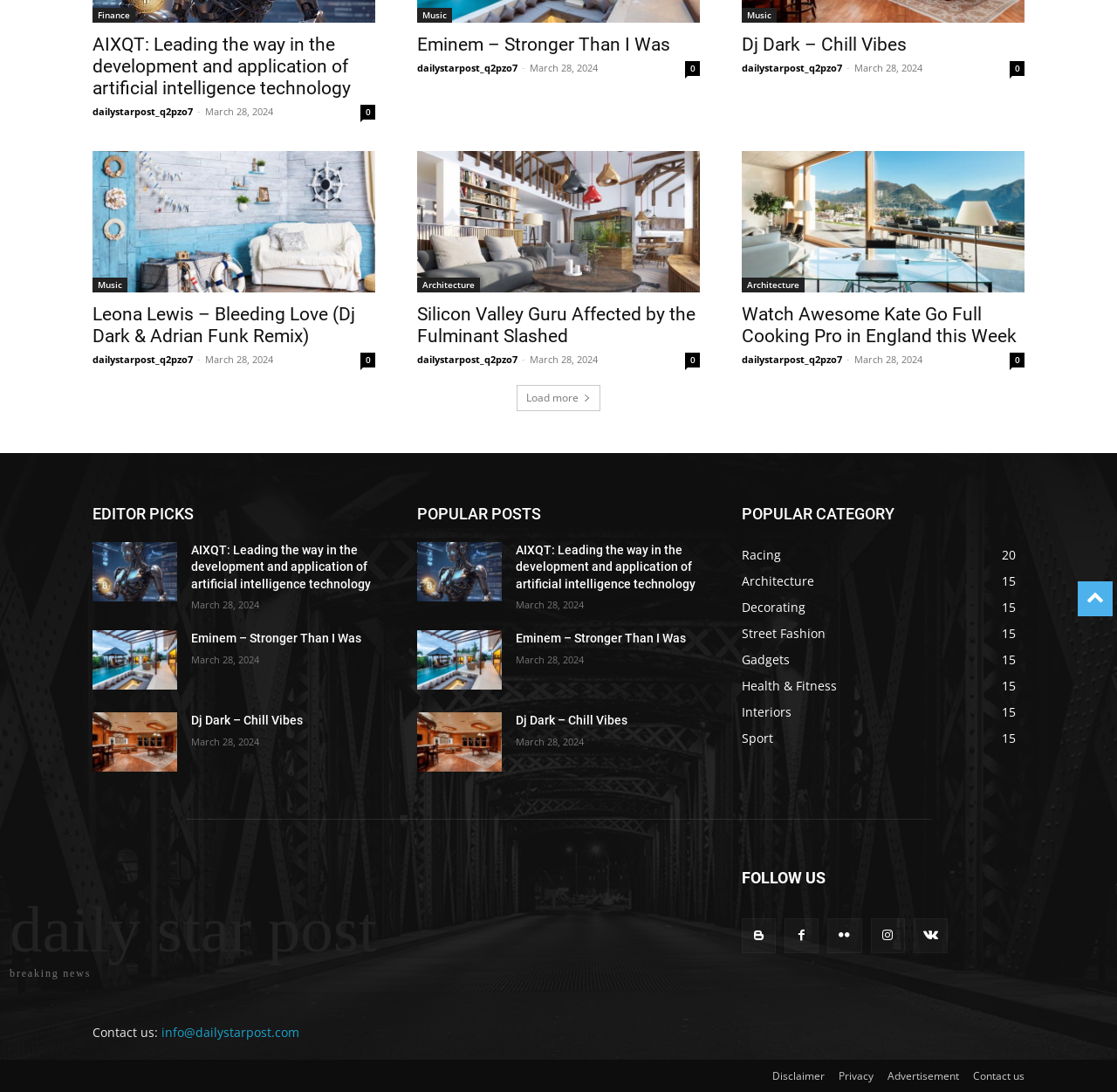Calculate the bounding box coordinates of the UI element given the description: "Finance".

[0.083, 0.007, 0.121, 0.02]